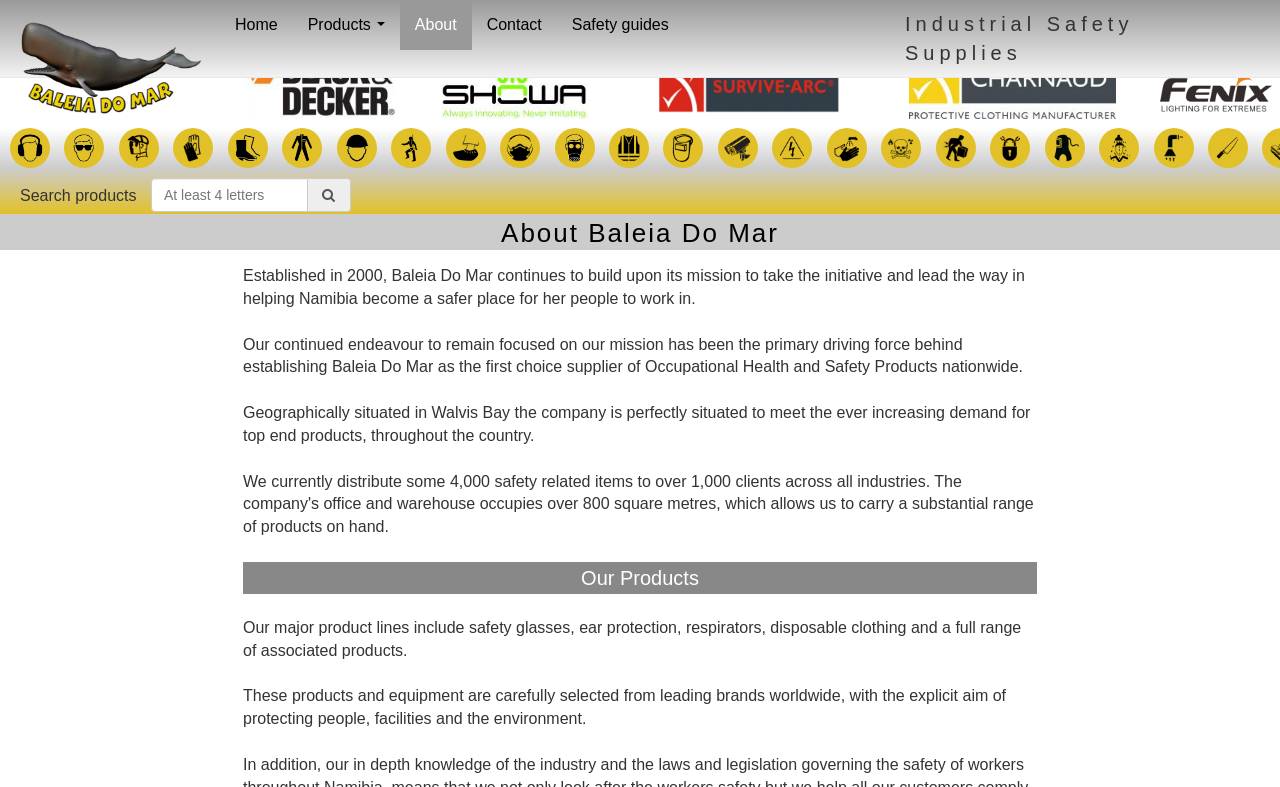Detail the features and information presented on the webpage.

The webpage is about Baleia Do Mar, a company that provides industrial and marine safety supplies. At the top of the page, there is a navigation menu with links to "Home", "Products", "About", "Contact", and "Safety guides". Below the navigation menu, there is a large heading that reads "About Baleia Do Mar". 

To the left of the navigation menu, there are several small images, likely representing icons or logos. Above the navigation menu, there is a larger image, possibly a company logo. 

The main content of the page is divided into sections. The first section describes the company's mission and history, established in 2000, with the goal of making Namibia a safer place to work. The second section explains the company's focus on providing top-end products nationwide from its location in Walvis Bay. 

The third section, titled "Our Products", lists the company's major product lines, including safety glasses, ear protection, respirators, and disposable clothing. The products are carefully selected from leading brands worldwide to protect people, facilities, and the environment. 

On the right side of the page, there is a search function with a text box and a label that reads "Search products". There are also several images scattered throughout the page, possibly representing products or related to the company's services.